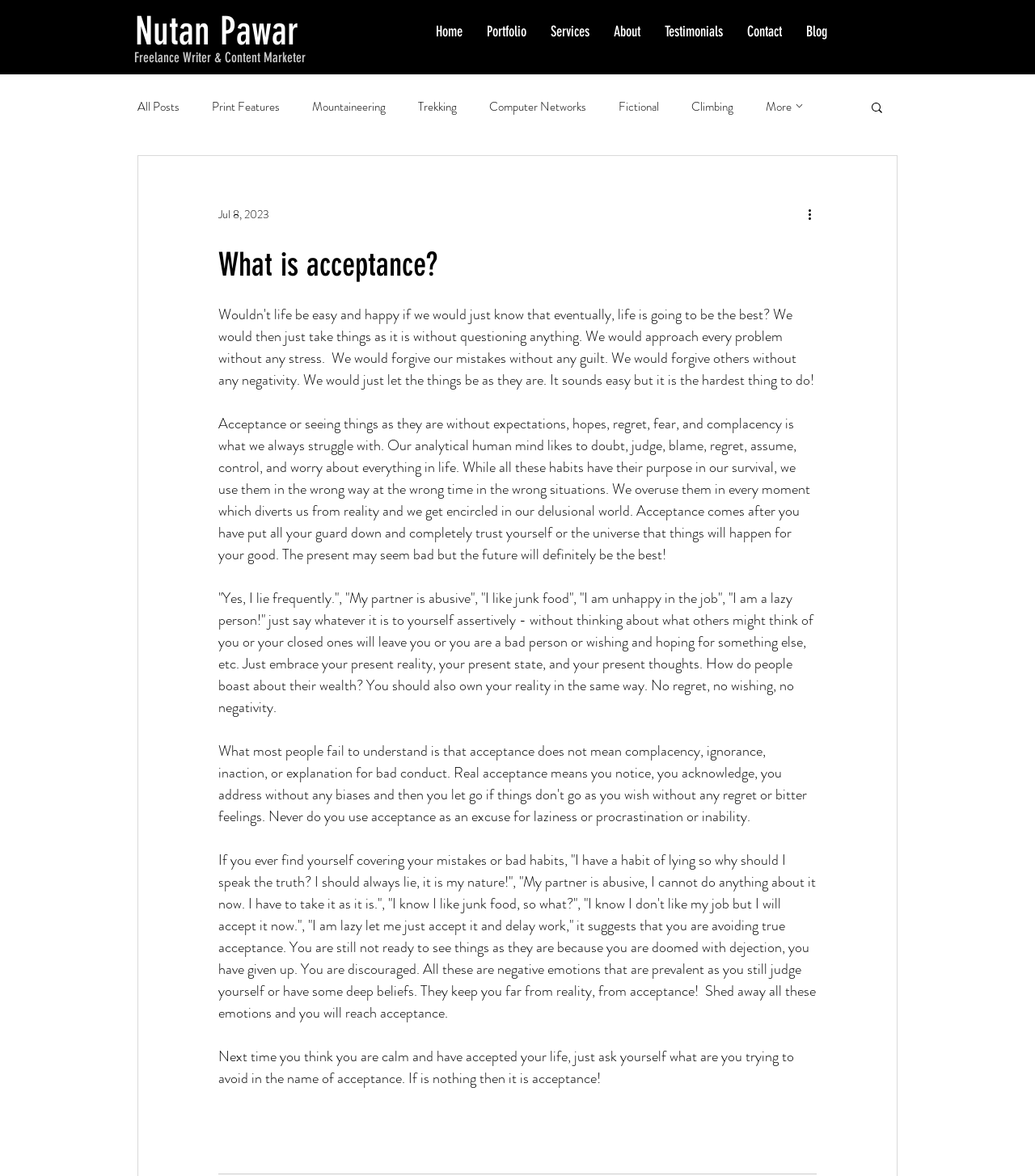Determine the bounding box coordinates of the target area to click to execute the following instruction: "Click the 'About' link."

[0.581, 0.018, 0.63, 0.036]